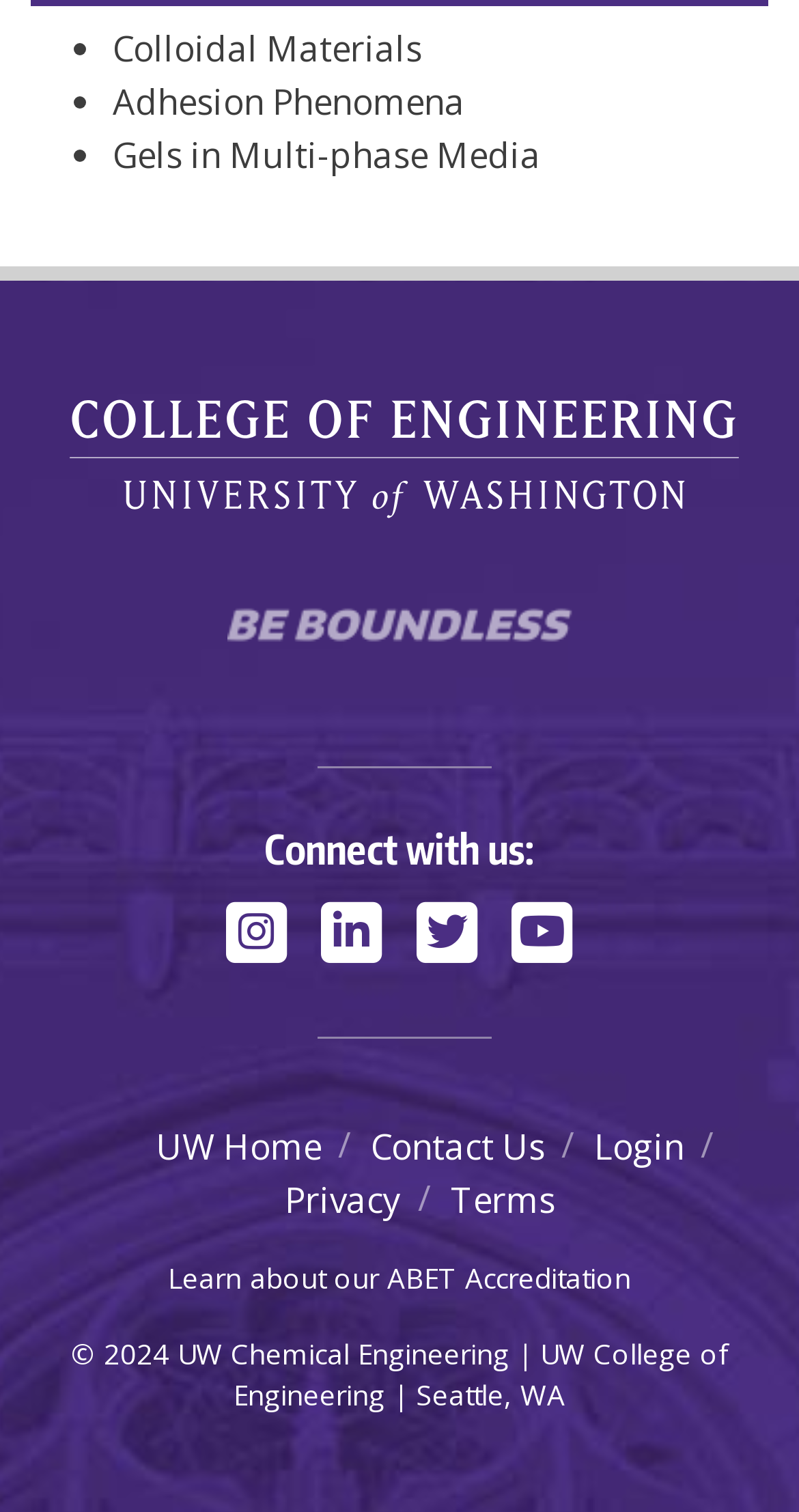Locate the bounding box coordinates of the element that should be clicked to fulfill the instruction: "Follow Be Boundless".

[0.0, 0.399, 1.0, 0.462]